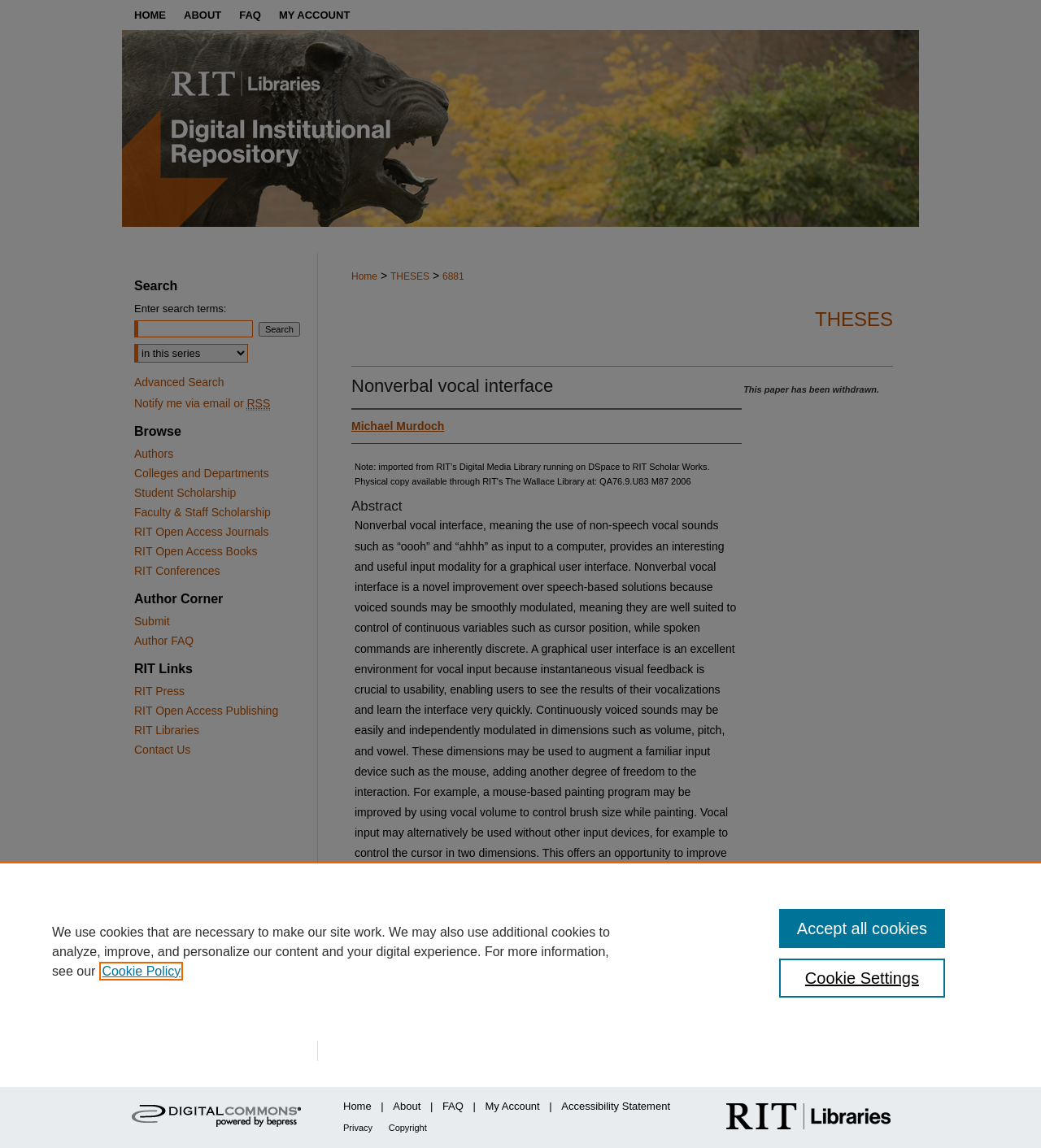Look at the image and answer the question in detail:
What is the function of the search box?

I found the answer by looking at the label text 'Enter search terms:' and the textbox below it, which indicates that the search box is used to search for specific terms.